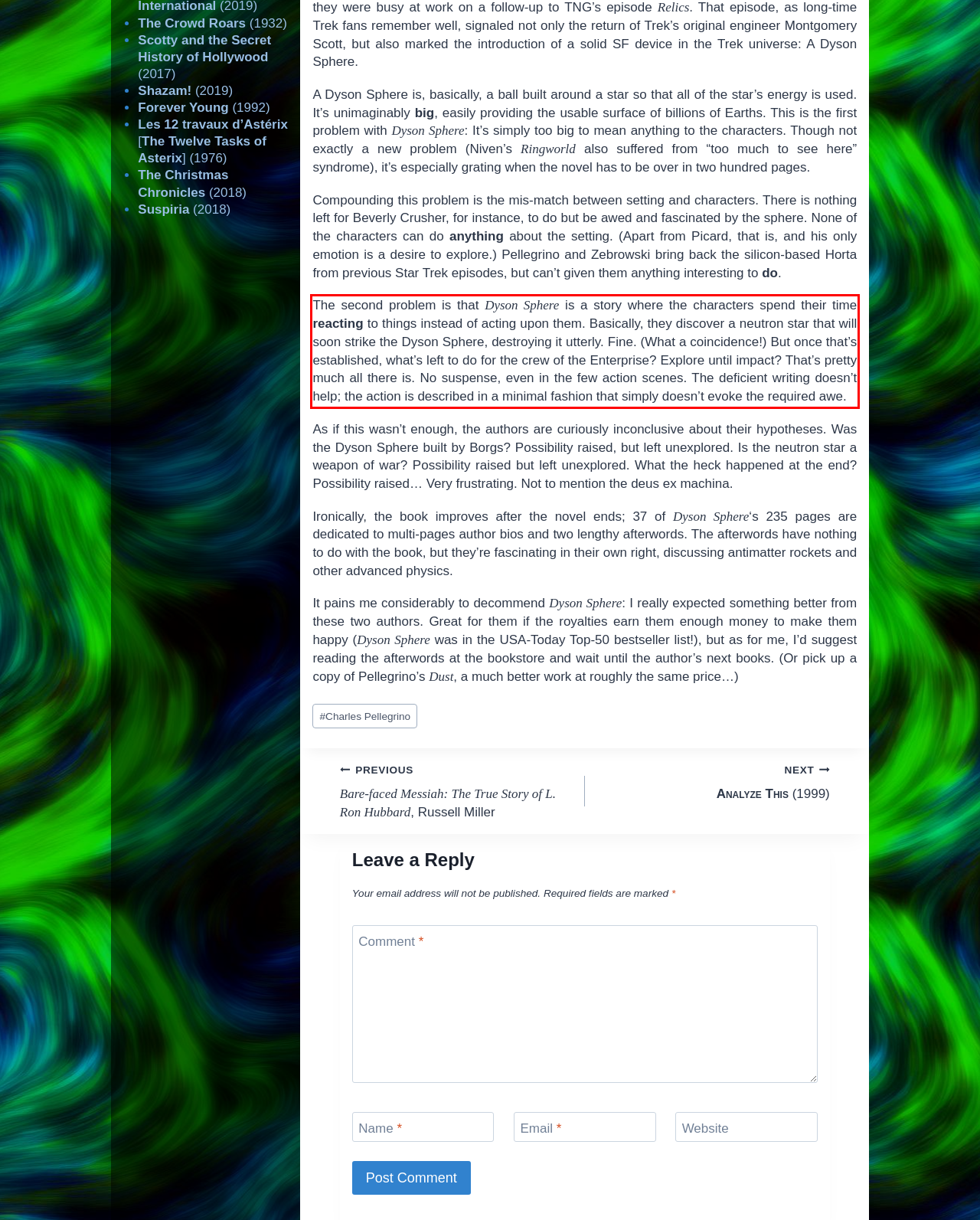Please recognize and transcribe the text located inside the red bounding box in the webpage image.

The second problem is that Dyson Sphere is a story where the characters spend their time reacting to things instead of acting upon them. Basically, they discover a neutron star that will soon strike the Dyson Sphere, destroying it utterly. Fine. (What a coincidence!) But once that’s established, what’s left to do for the crew of the Enterprise? Explore until impact? That’s pretty much all there is. No suspense, even in the few action scenes. The deficient writing doesn’t help; the action is described in a minimal fashion that simply doesn’t evoke the required awe.